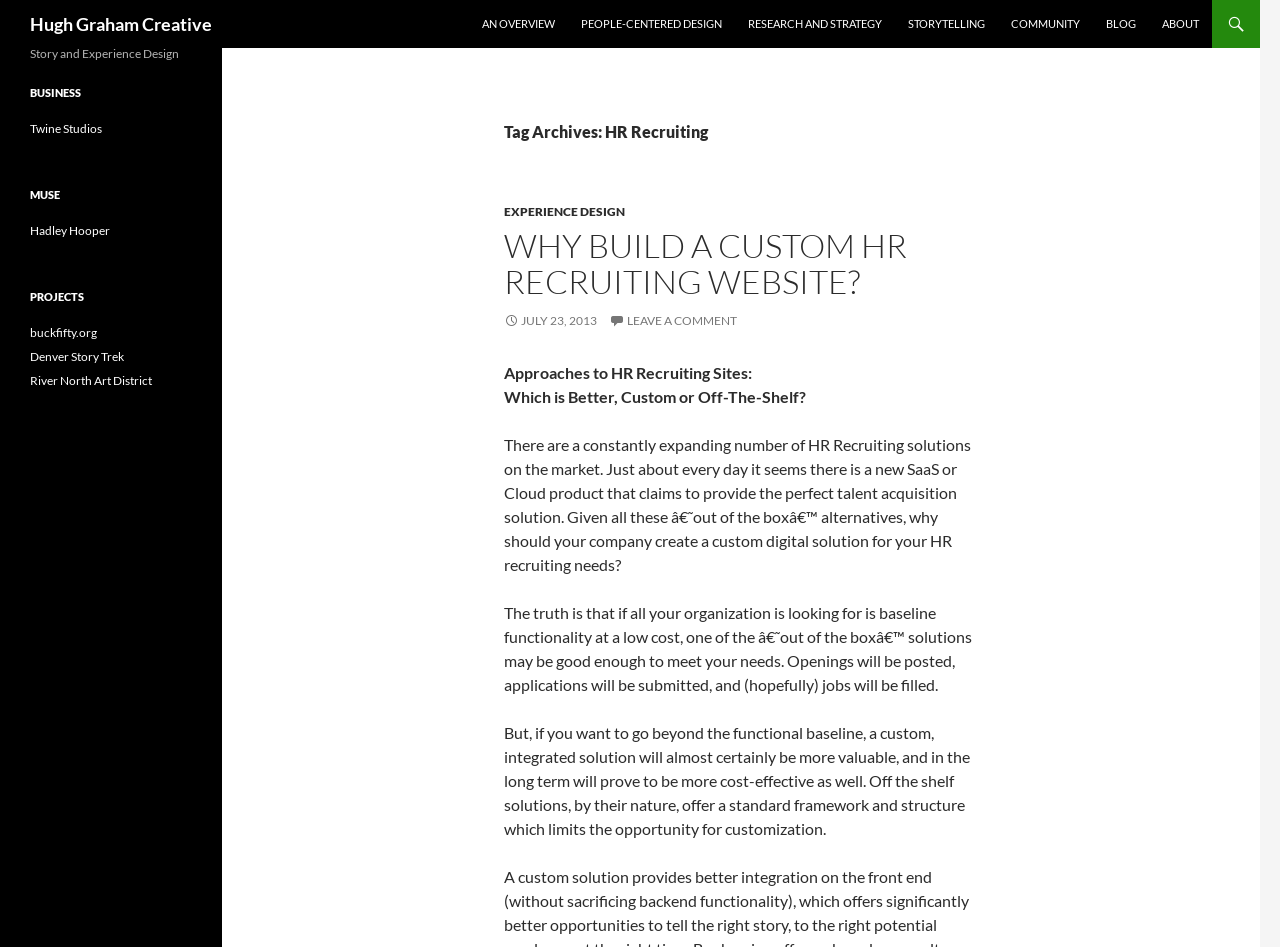Create an elaborate caption that covers all aspects of the webpage.

The webpage is about HR Recruiting and Hugh Graham Creative. At the top, there is a heading "Hugh Graham Creative" with a link to the same name. Below it, there are six links in a row, labeled "AN OVERVIEW", "PEOPLE-CENTERED DESIGN", "RESEARCH AND STRATEGY", "STORYTELLING", "COMMUNITY", and "BLOG", followed by an "ABOUT" link.

Underneath, there is a section with a heading "Tag Archives: HR Recruiting". Within this section, there is a link "EXPERIENCE DESIGN" and a heading "WHY BUILD A CUSTOM HR RECRUITING WEBSITE?" with a link to the same name. Below it, there is a date "JULY 23, 2013" and a link "LEAVE A COMMENT".

The main content of the webpage is a blog post or article, which starts with a heading "Approaches to HR Recruiting Sites:". The article discusses the pros and cons of custom versus off-the-shelf HR recruiting solutions, with several paragraphs of text explaining the differences and benefits of each approach.

To the left of the main content, there is a sidebar with several headings and links, including "Story and Experience Design", "BUSINESS", "MUSE", and "PROJECTS". Each of these headings has one or more links underneath, such as "Twine Studios", "Hadley Hooper", "buckfifty.org", "Denver Story Trek", and "River North Art District".